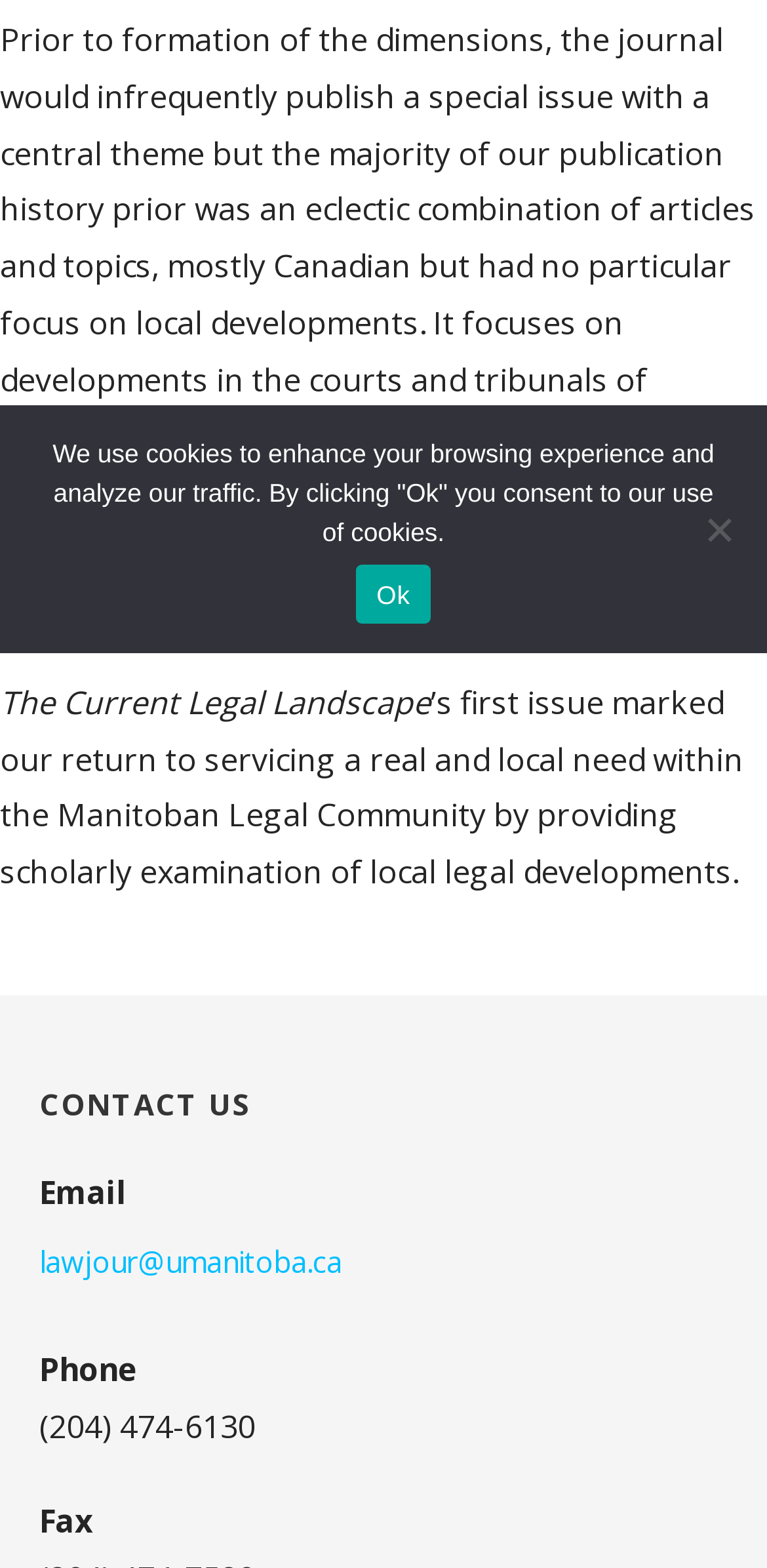Please determine the bounding box coordinates, formatted as (top-left x, top-left y, bottom-right x, bottom-right y), with all values as floating point numbers between 0 and 1. Identify the bounding box of the region described as: lawjour@umanitoba.ca

[0.051, 0.779, 0.949, 0.83]